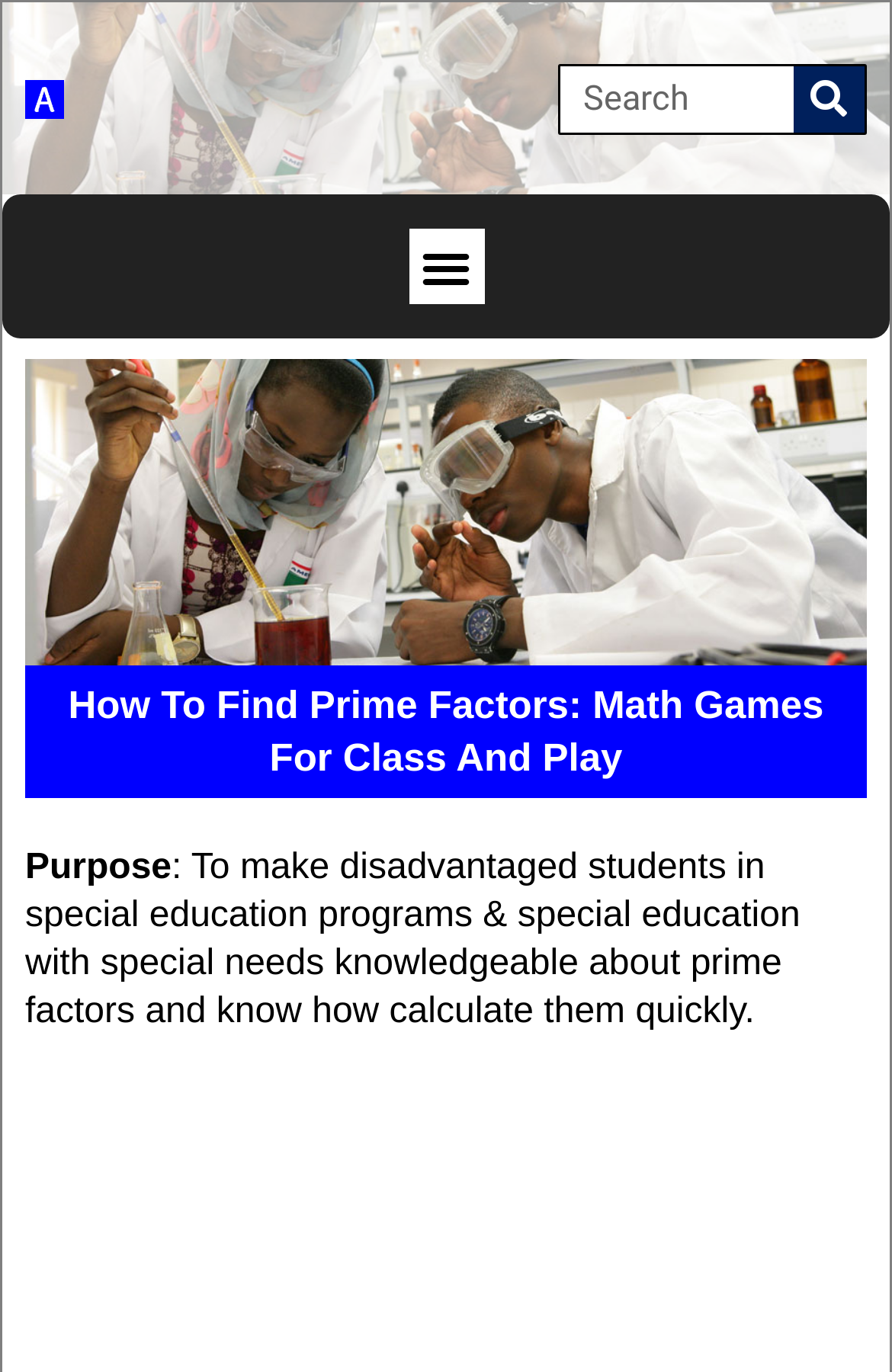Please specify the bounding box coordinates in the format (top-left x, top-left y, bottom-right x, bottom-right y), with all values as floating point numbers between 0 and 1. Identify the bounding box of the UI element described by: parent_node: Search name="s" placeholder="Search" title="Search"

[0.628, 0.048, 0.89, 0.096]